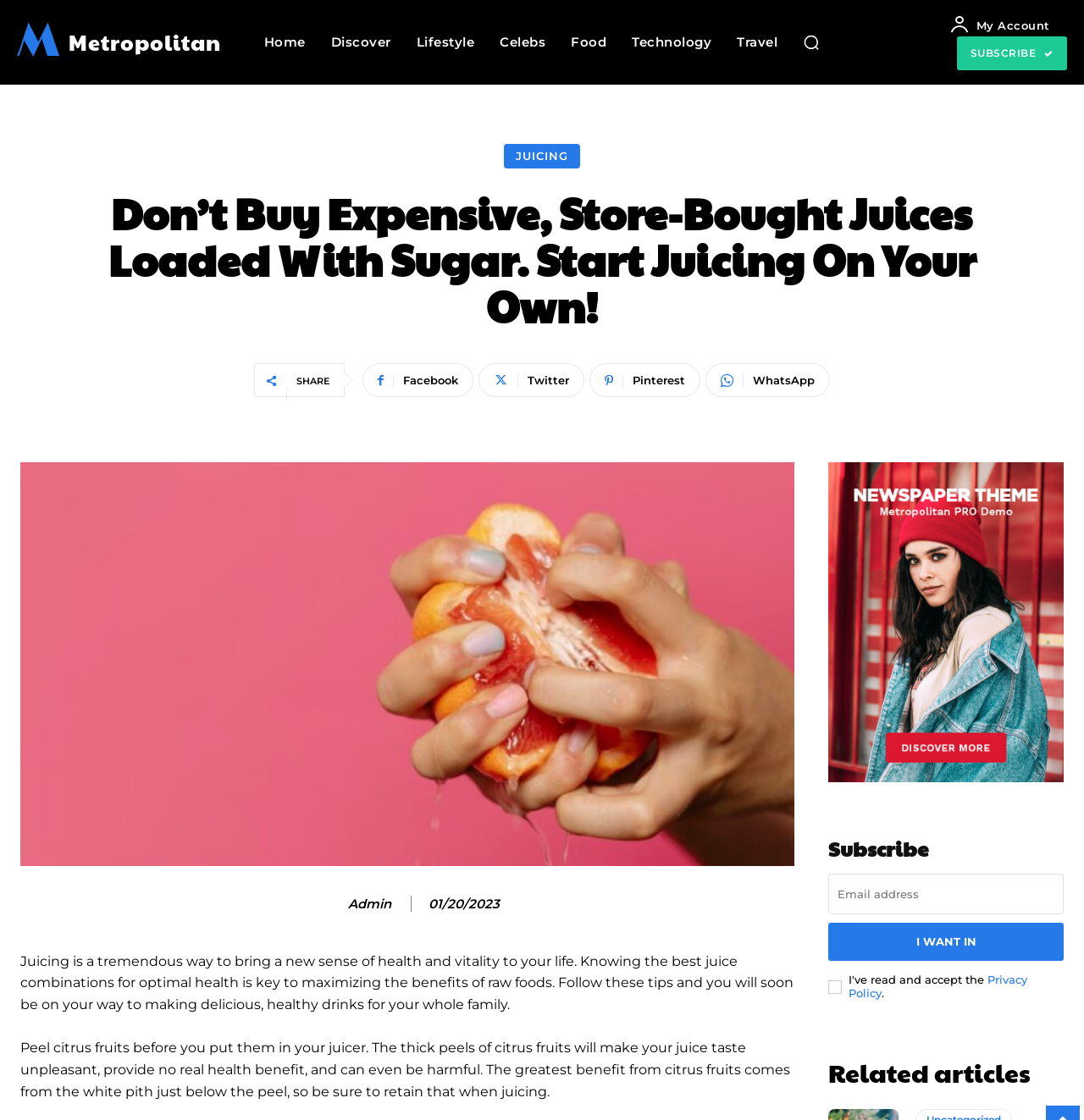Could you highlight the region that needs to be clicked to execute the instruction: "Click on the 'Home' link"?

[0.297, 0.0, 0.369, 0.076]